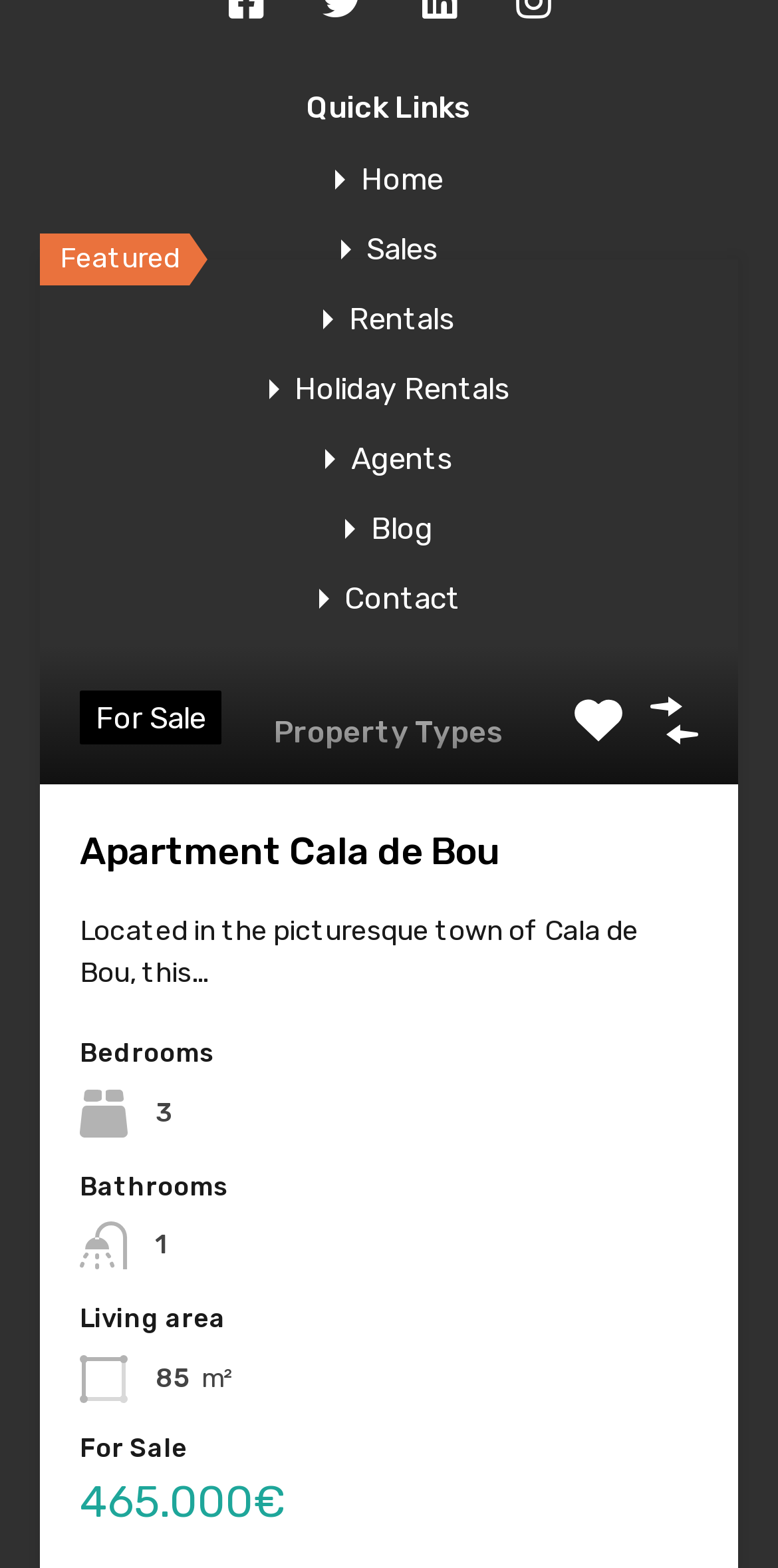Pinpoint the bounding box coordinates of the element you need to click to execute the following instruction: "View Apartment". The bounding box should be represented by four float numbers between 0 and 1, in the format [left, top, right, bottom].

[0.419, 0.542, 0.614, 0.58]